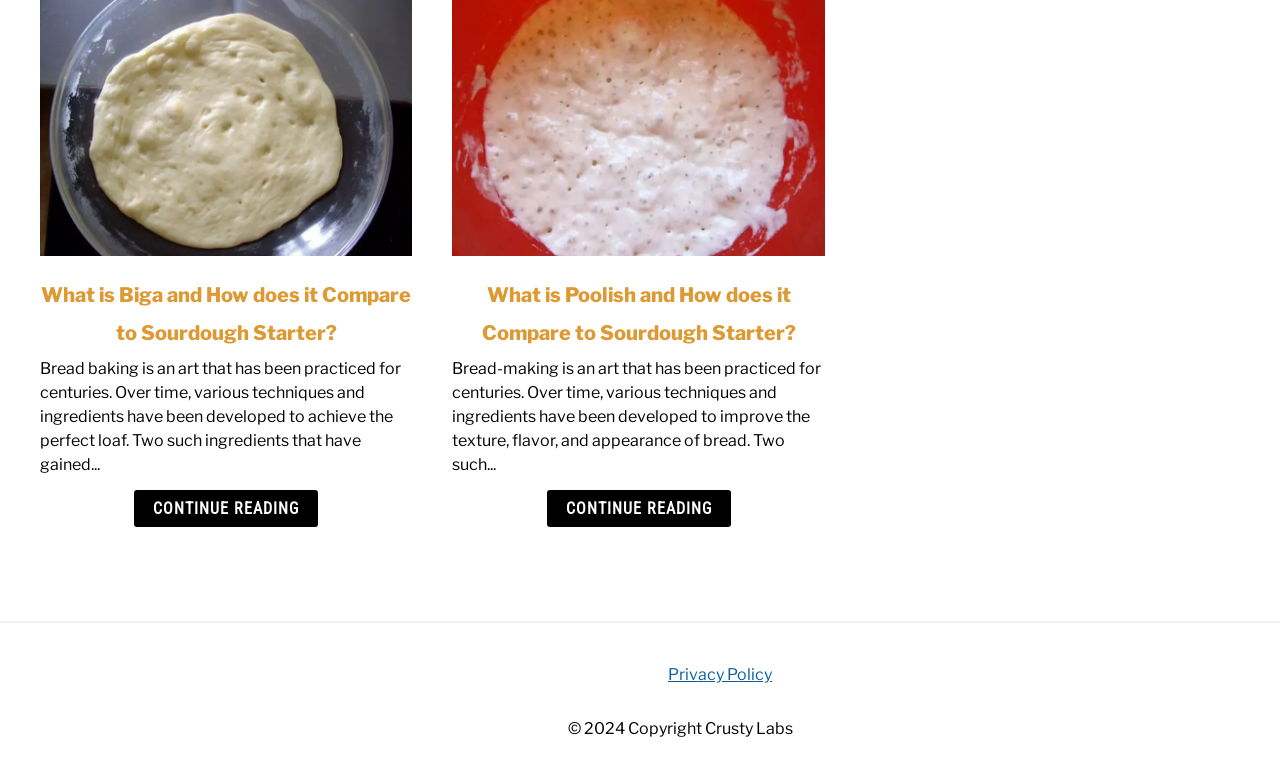What is the topic of the first article?
Look at the image and answer the question using a single word or phrase.

Biga and Sourdough Starter